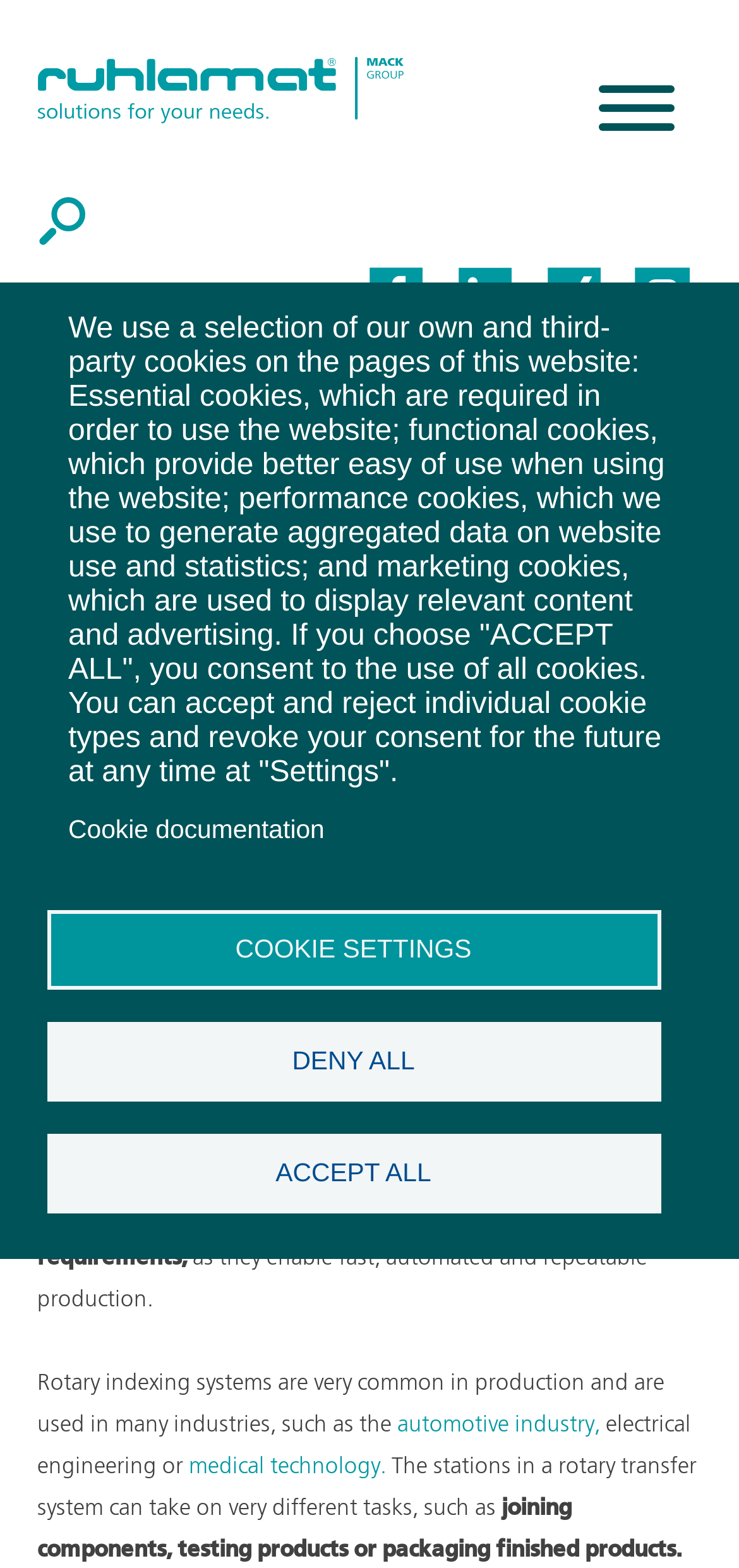What type of industries use rotary indexing systems?
Answer the question based on the image using a single word or a brief phrase.

Automotive, electrical, medical